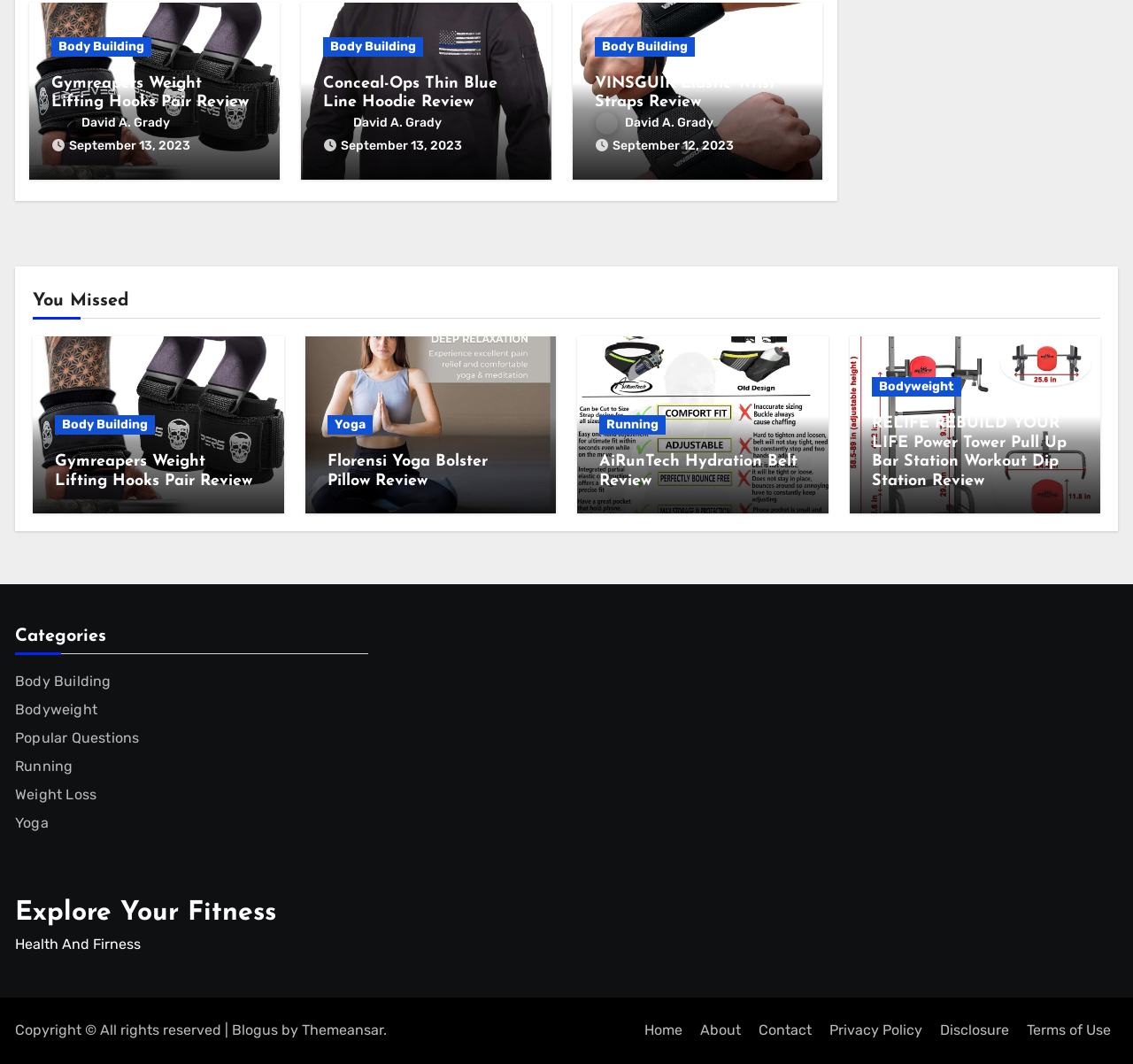How many categories are there?
Based on the image, answer the question with as much detail as possible.

I counted the number of links under the 'Categories' heading, which are 'Body Building', 'Bodyweight', 'Popular Questions', 'Running', 'Weight Loss', 'Yoga', and 'Explore Your Fitness'. Therefore, there are 7 categories.